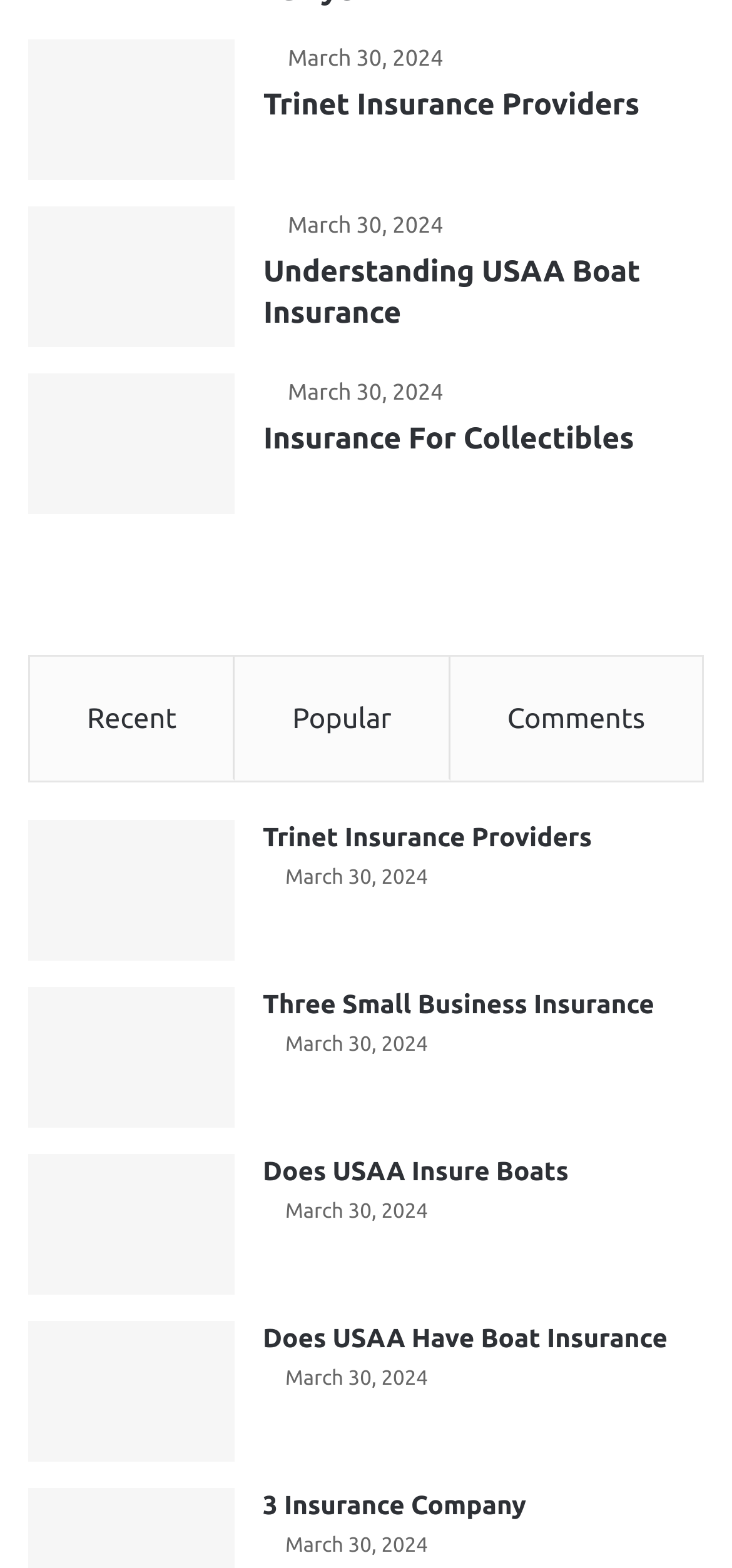Could you indicate the bounding box coordinates of the region to click in order to complete this instruction: "View Understanding USAA Boat Insurance".

[0.039, 0.131, 0.321, 0.221]